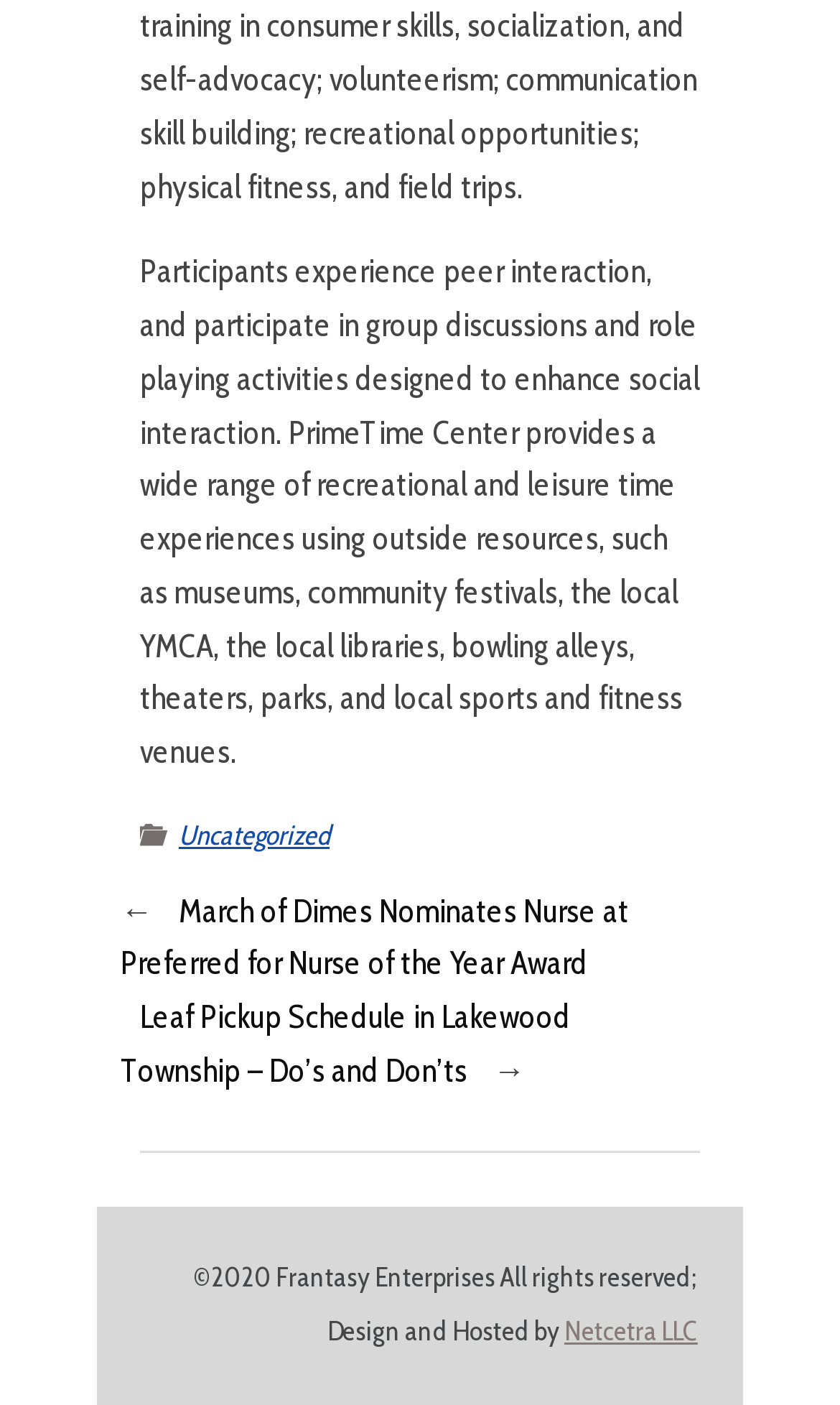Find the bounding box of the web element that fits this description: "Netcetra LLC".

[0.672, 0.936, 0.831, 0.959]